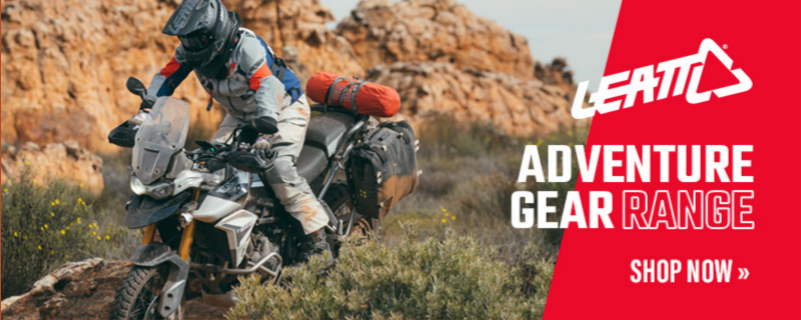What is the terrain like?
Answer the question with a detailed explanation, including all necessary information.

The terrain is rugged, which is suitable for off-road journey and adventure riding, as shown in the image.